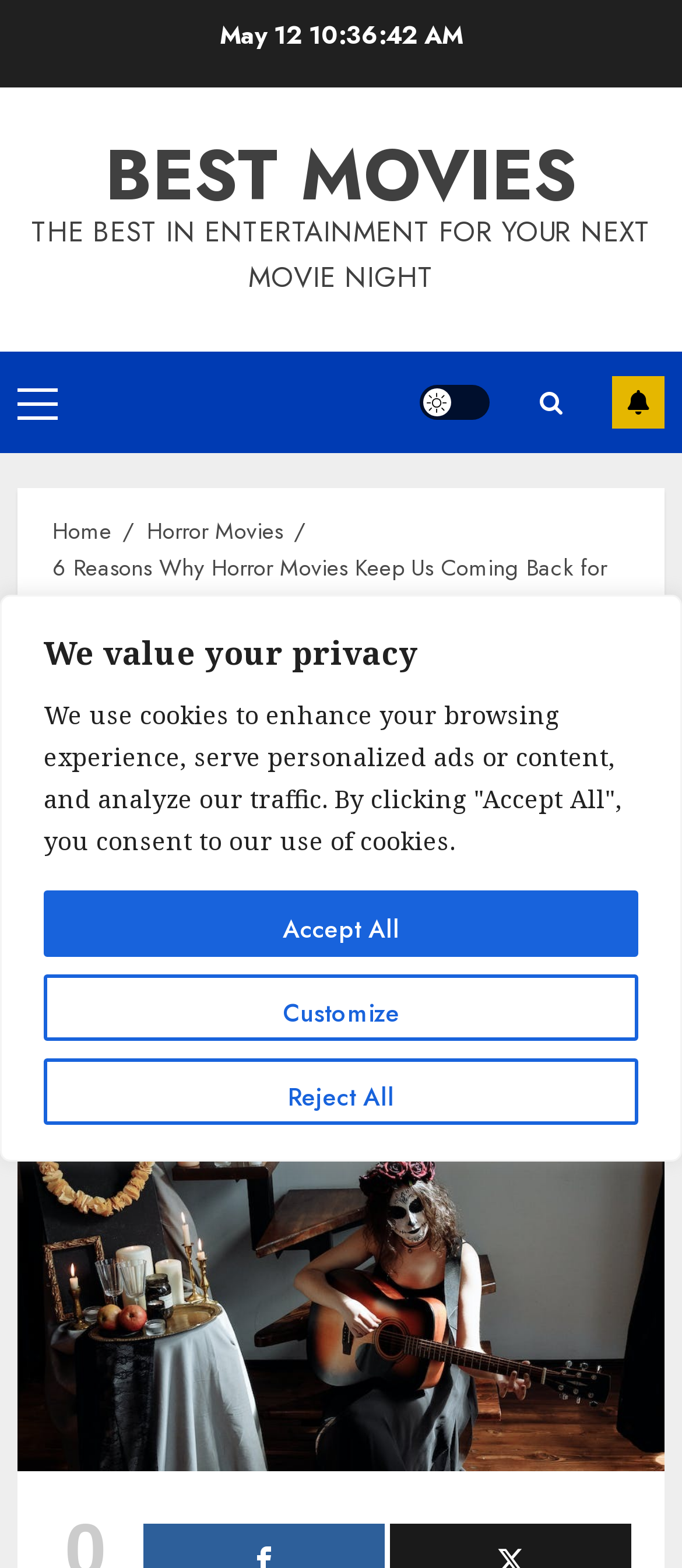Please give a concise answer to this question using a single word or phrase: 
What is the theme of the webpage?

Entertainment